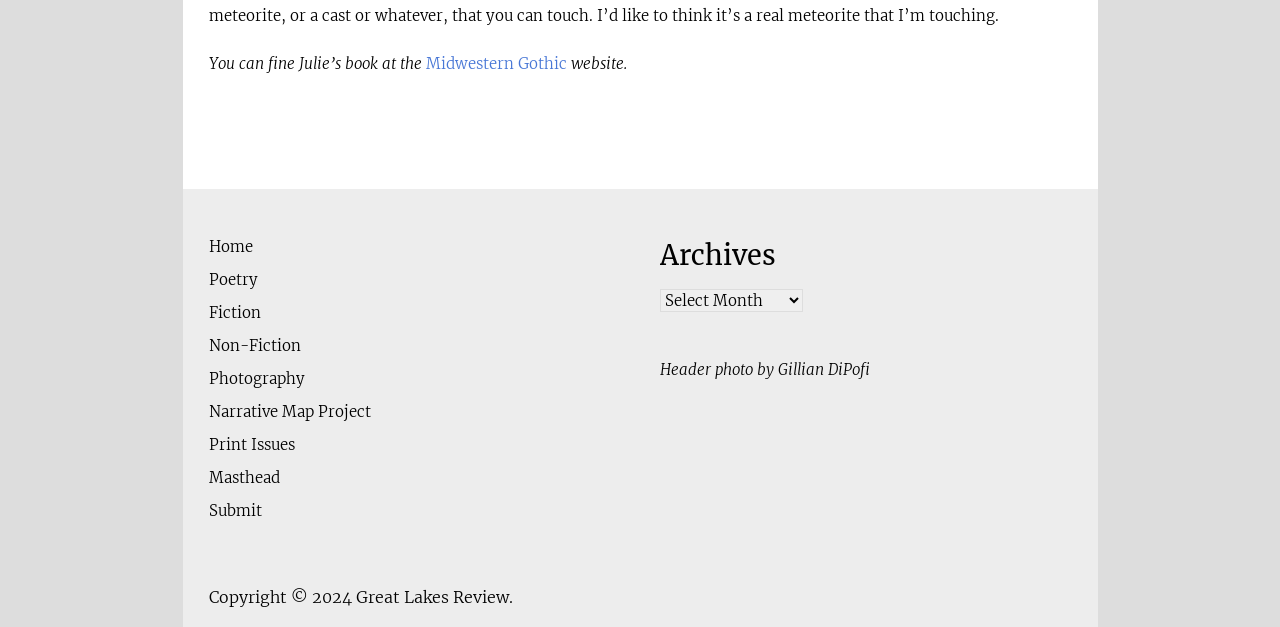What is the name of the related website?
Based on the image, answer the question with as much detail as possible.

The webpage has a link at the bottom that says 'Great Lakes Review', indicating that Great Lakes Review is a related website.